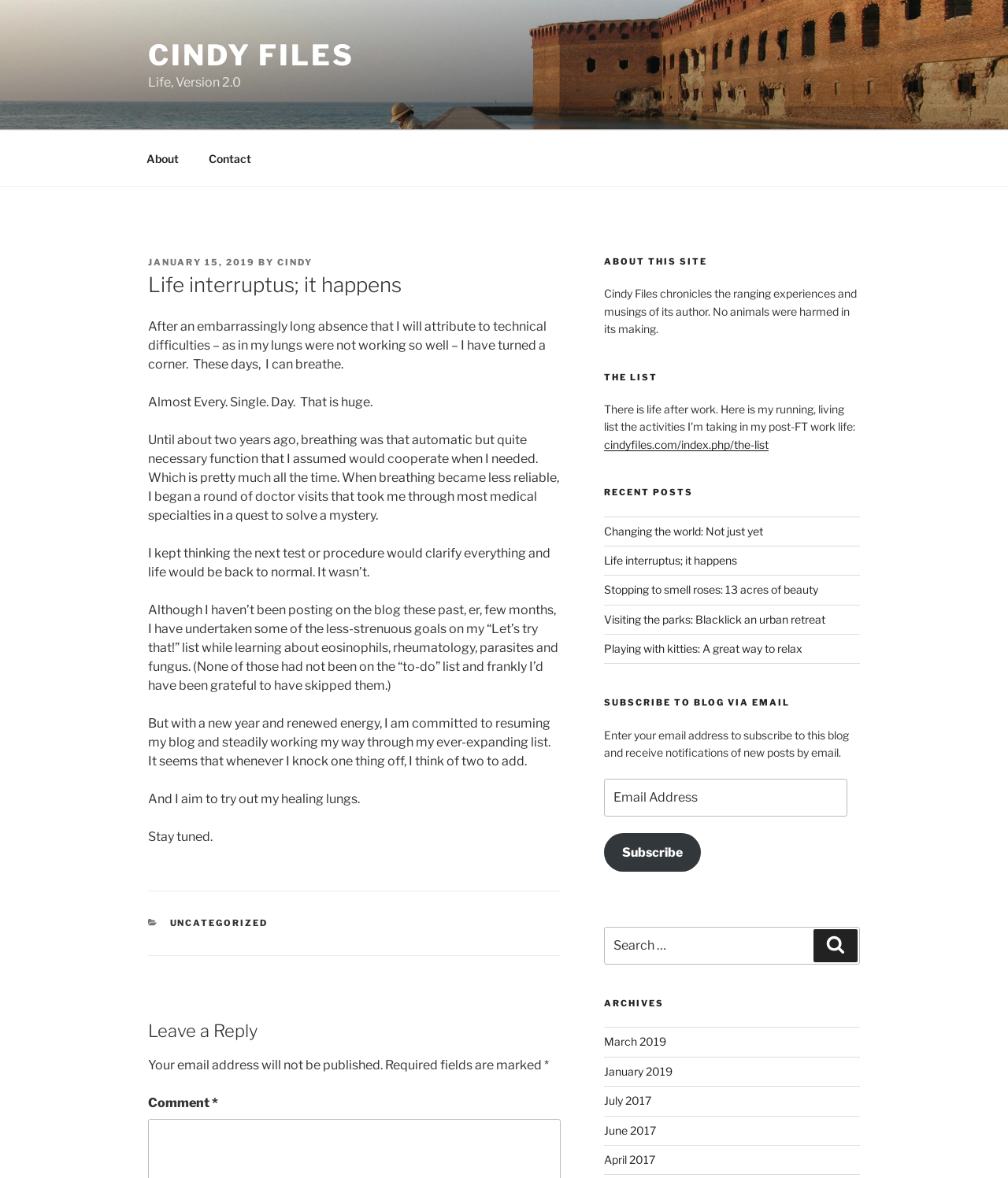Determine the bounding box coordinates for the element that should be clicked to follow this instruction: "Leave a reply". The coordinates should be given as four float numbers between 0 and 1, in the format [left, top, right, bottom].

[0.147, 0.865, 0.556, 0.885]